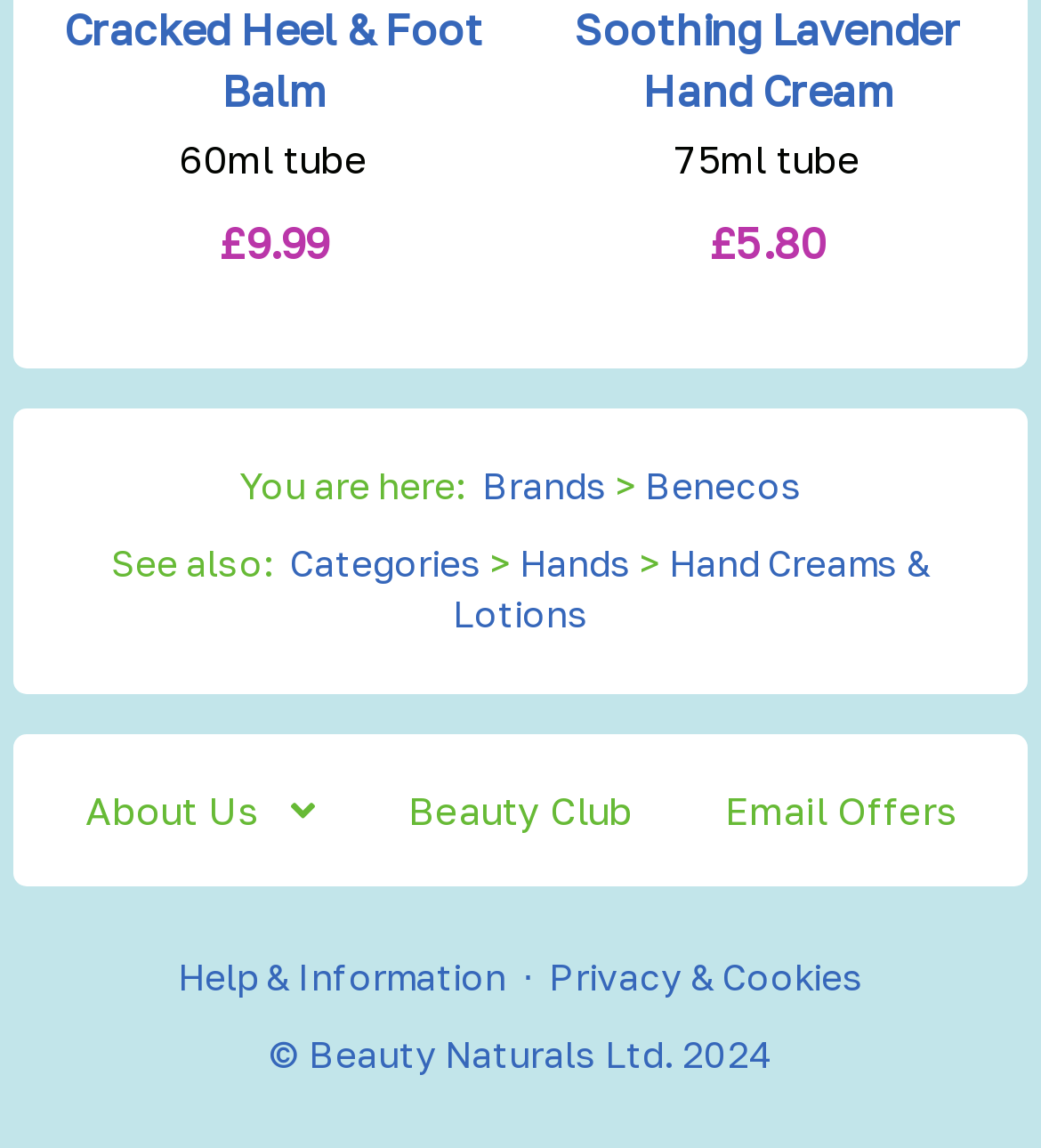Determine the bounding box coordinates of the element's region needed to click to follow the instruction: "Get help and information". Provide these coordinates as four float numbers between 0 and 1, formatted as [left, top, right, bottom].

[0.171, 0.832, 0.486, 0.869]